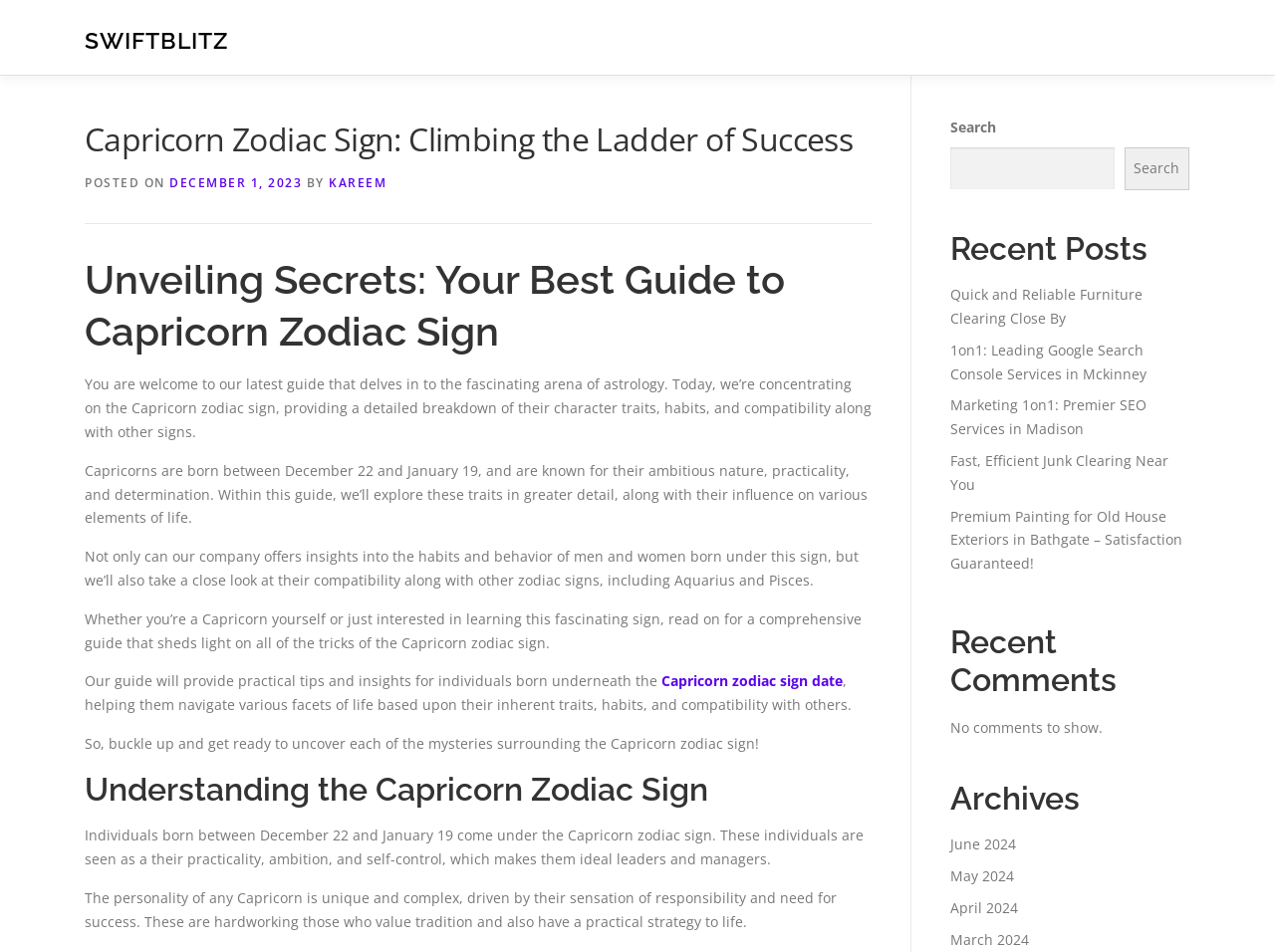What is the purpose of the guide provided in the post?
Refer to the image and give a detailed answer to the question.

The purpose of the guide provided in the post can be inferred from the content, which states that the guide will provide practical tips and insights for individuals born under the Capricorn zodiac sign, helping them navigate various facets of life based on their inherent traits, habits, and compatibility with others.